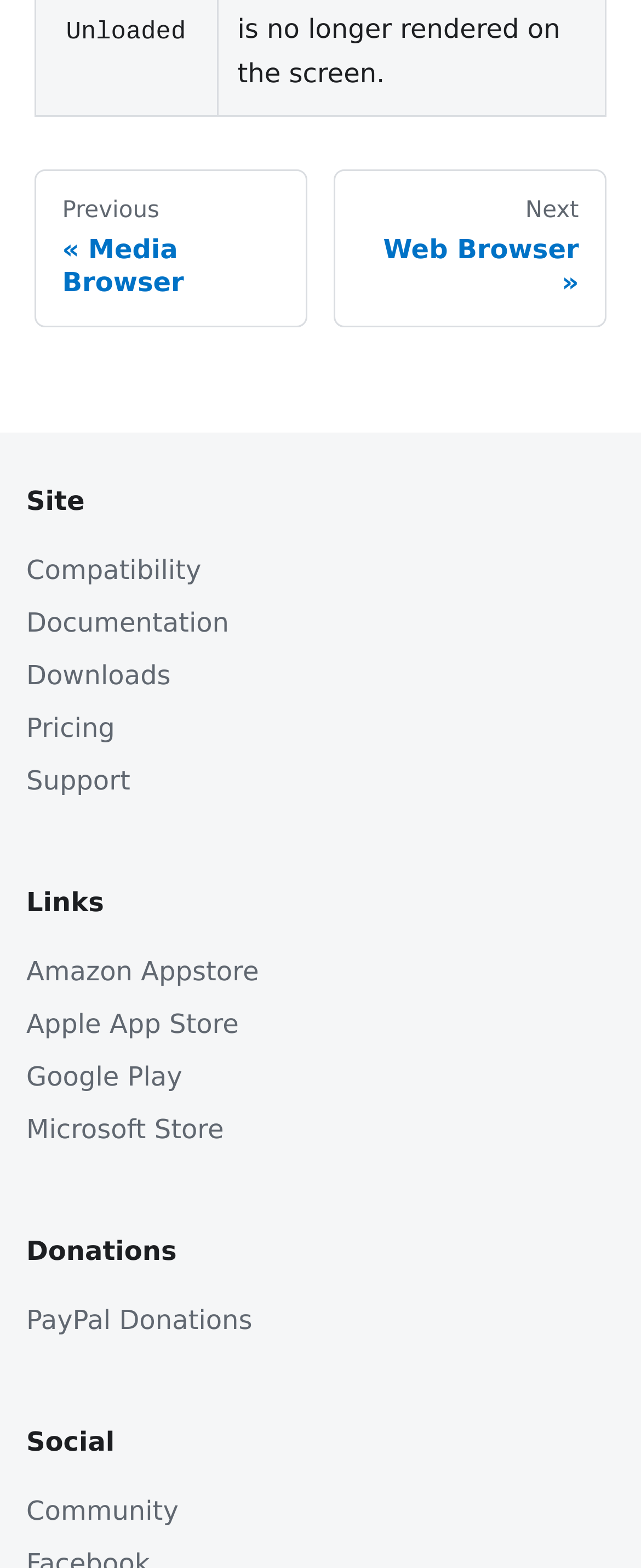Determine the bounding box coordinates for the area that needs to be clicked to fulfill this task: "search for something". The coordinates must be given as four float numbers between 0 and 1, i.e., [left, top, right, bottom].

None